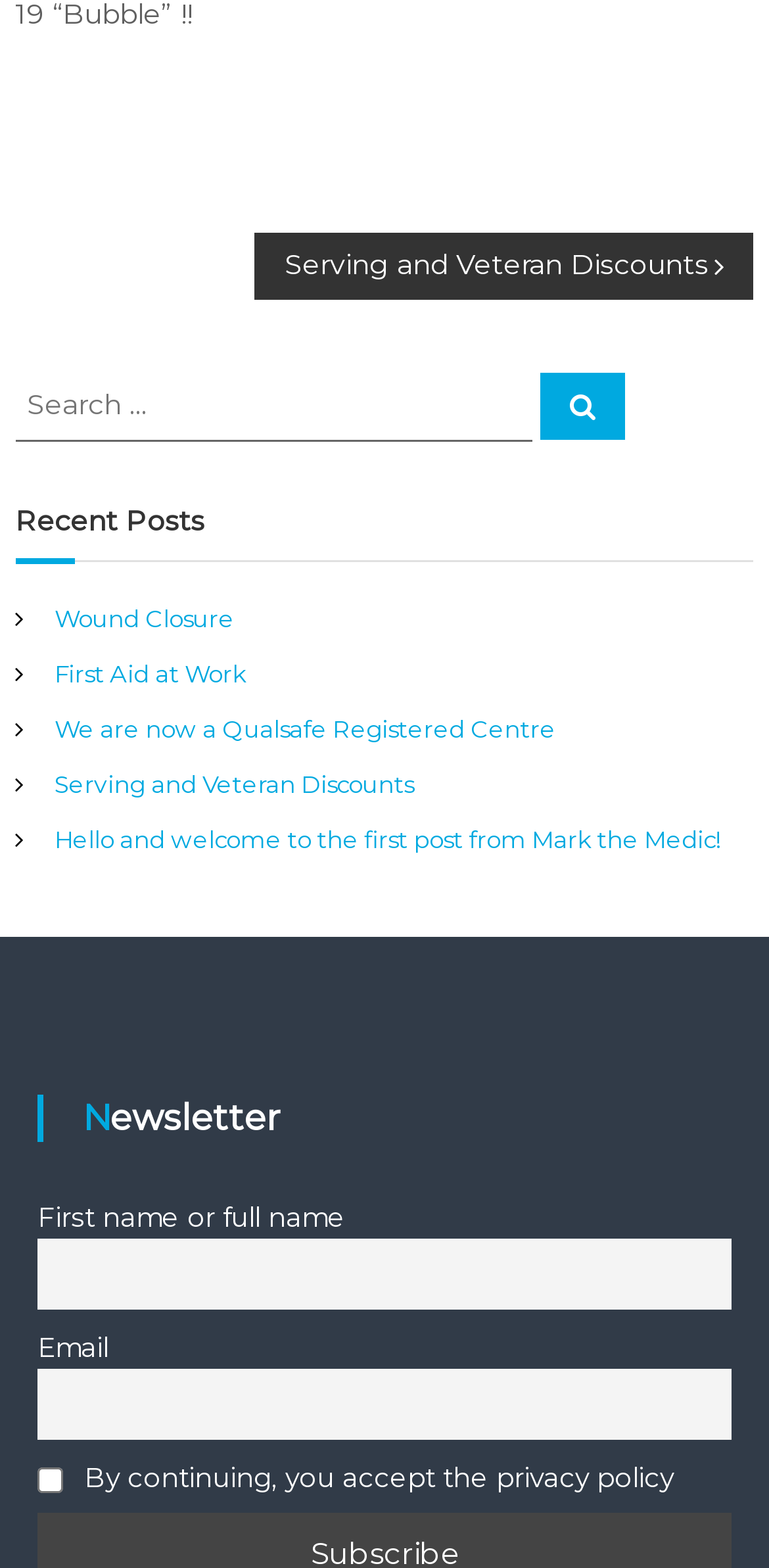Reply to the question below using a single word or brief phrase:
How many links are there in the recent posts section?

5